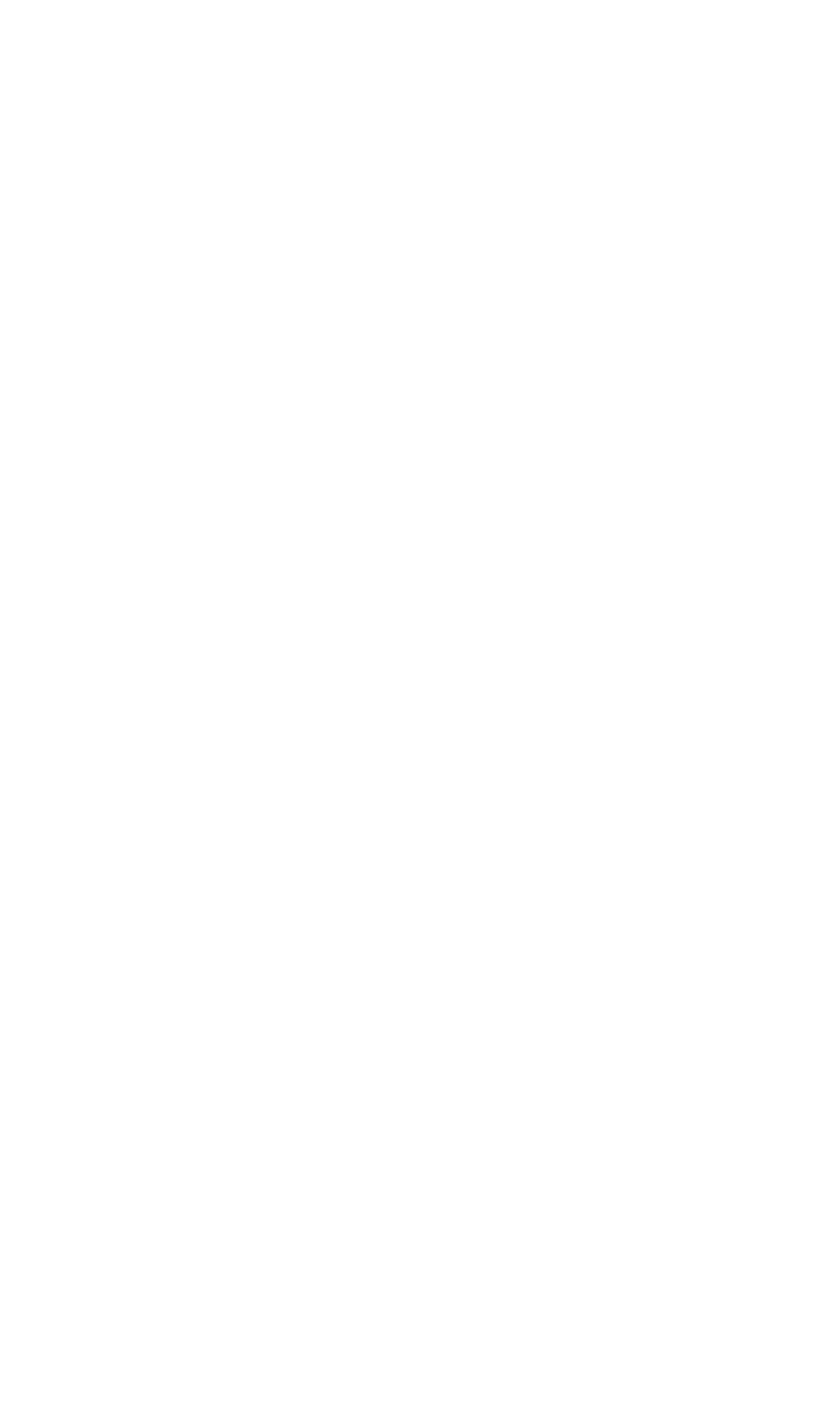Using the provided element description, identify the bounding box coordinates as (top-left x, top-left y, bottom-right x, bottom-right y). Ensure all values are between 0 and 1. Description: Support our Mission Partners

[0.14, 0.907, 0.719, 0.94]